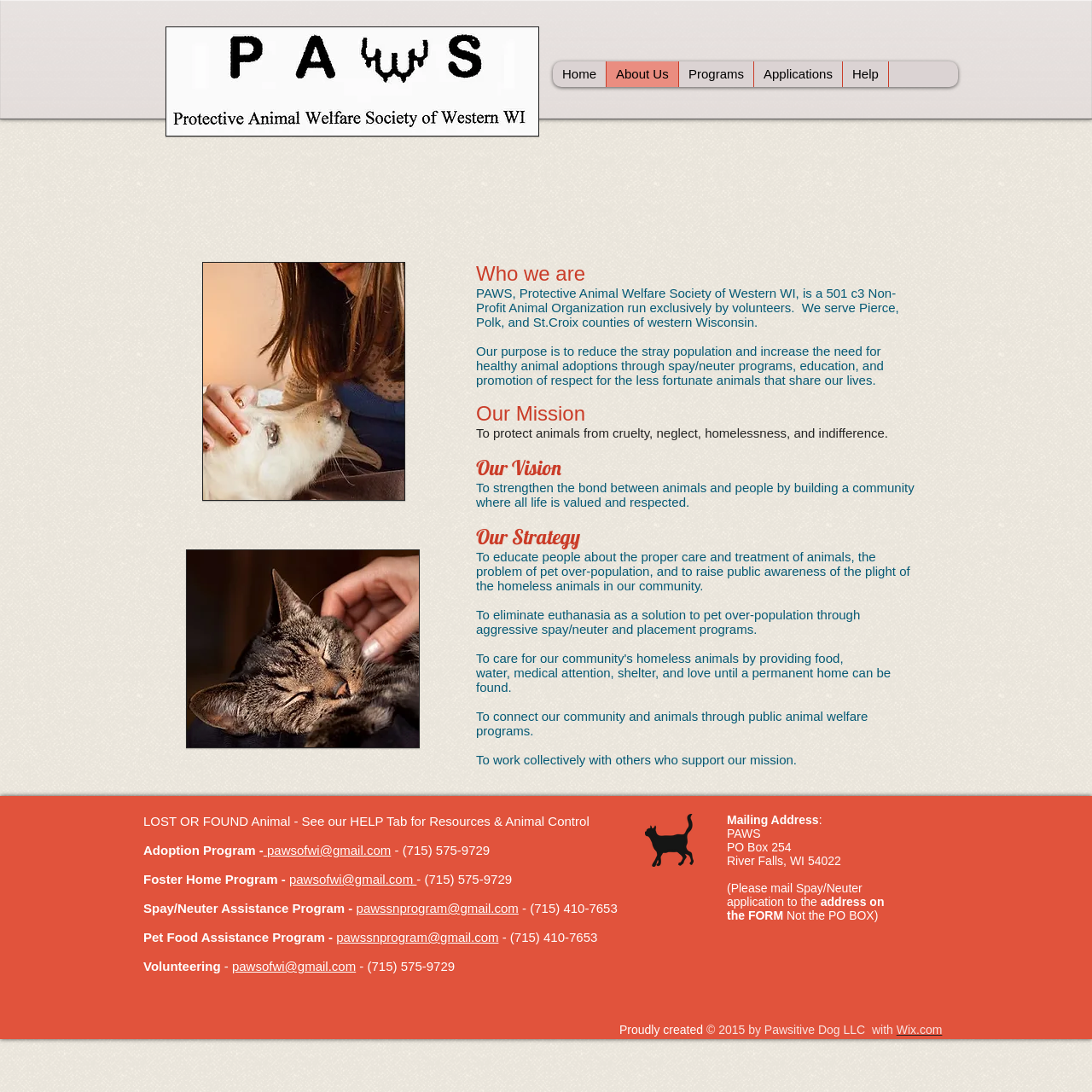What is the phone number for volunteering?
Using the image as a reference, answer with just one word or a short phrase.

(715) 575-9729